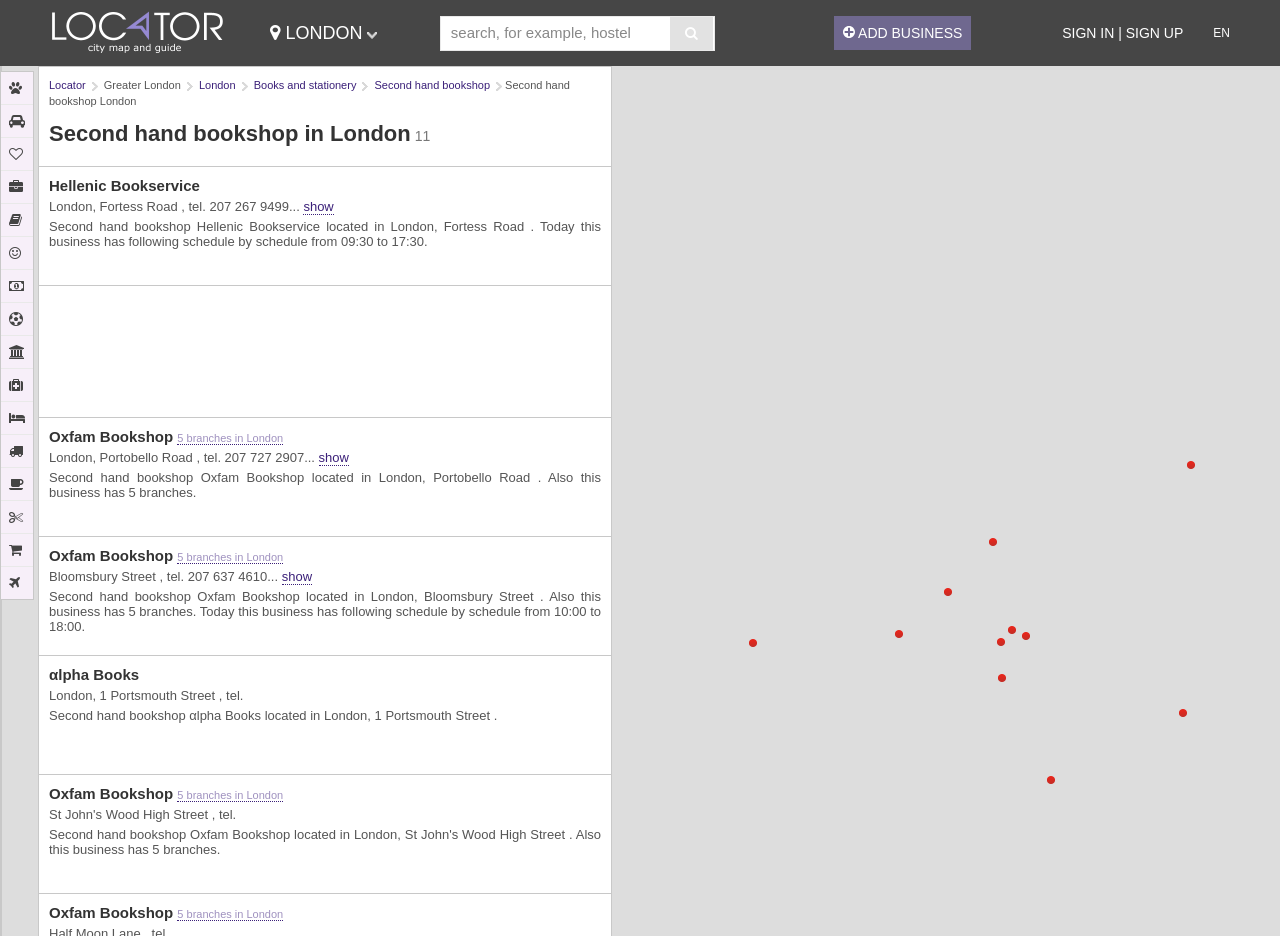What is the phone number of 'Hellenic Bookservice'?
We need a detailed and exhaustive answer to the question. Please elaborate.

I found the phone number by looking at the static text 'tel. 207 267 9499...' under the heading 'Hellenic Bookservice'.